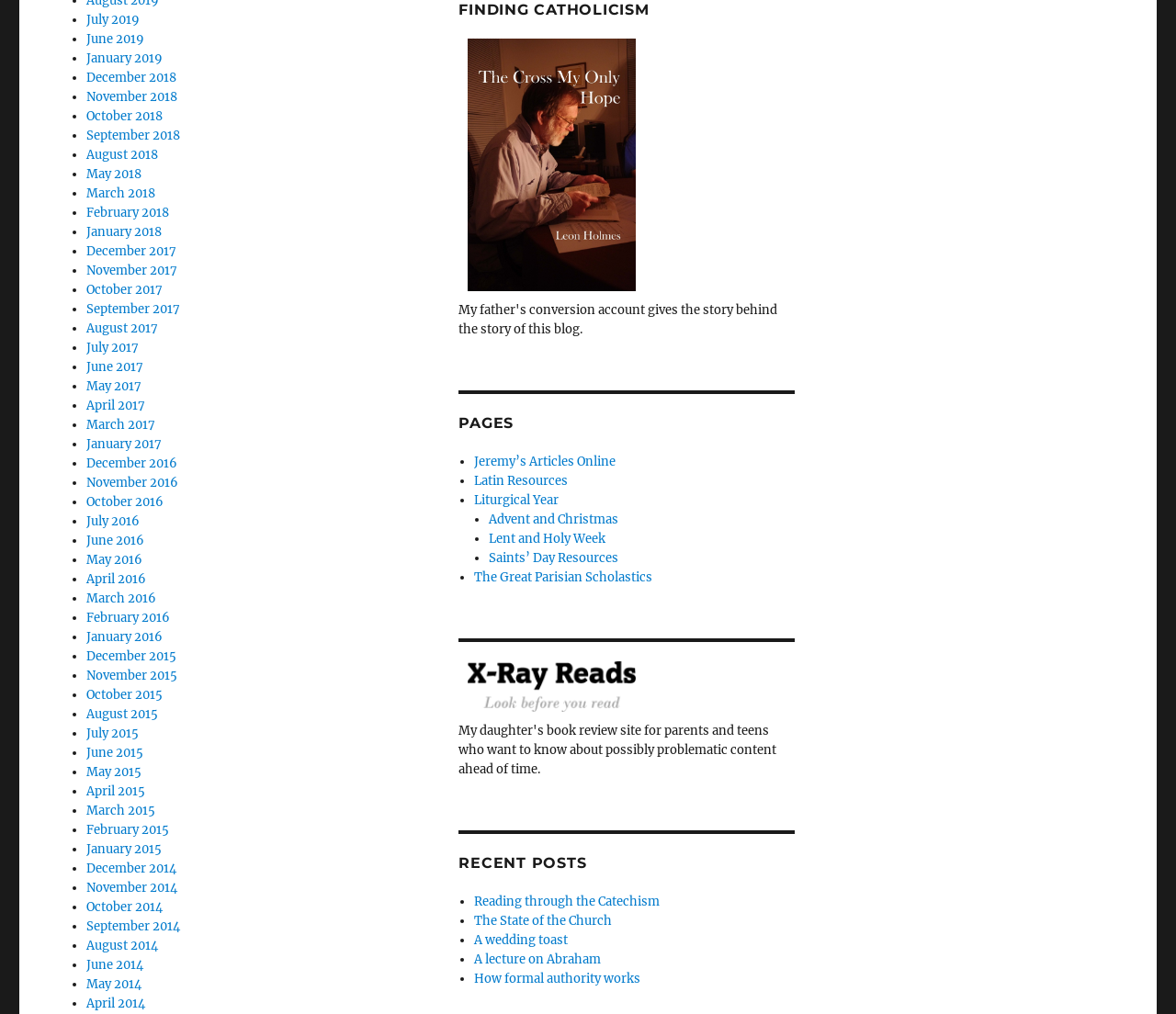Determine the bounding box coordinates of the clickable element to complete this instruction: "View January 2018". Provide the coordinates in the format of four float numbers between 0 and 1, [left, top, right, bottom].

[0.073, 0.221, 0.137, 0.236]